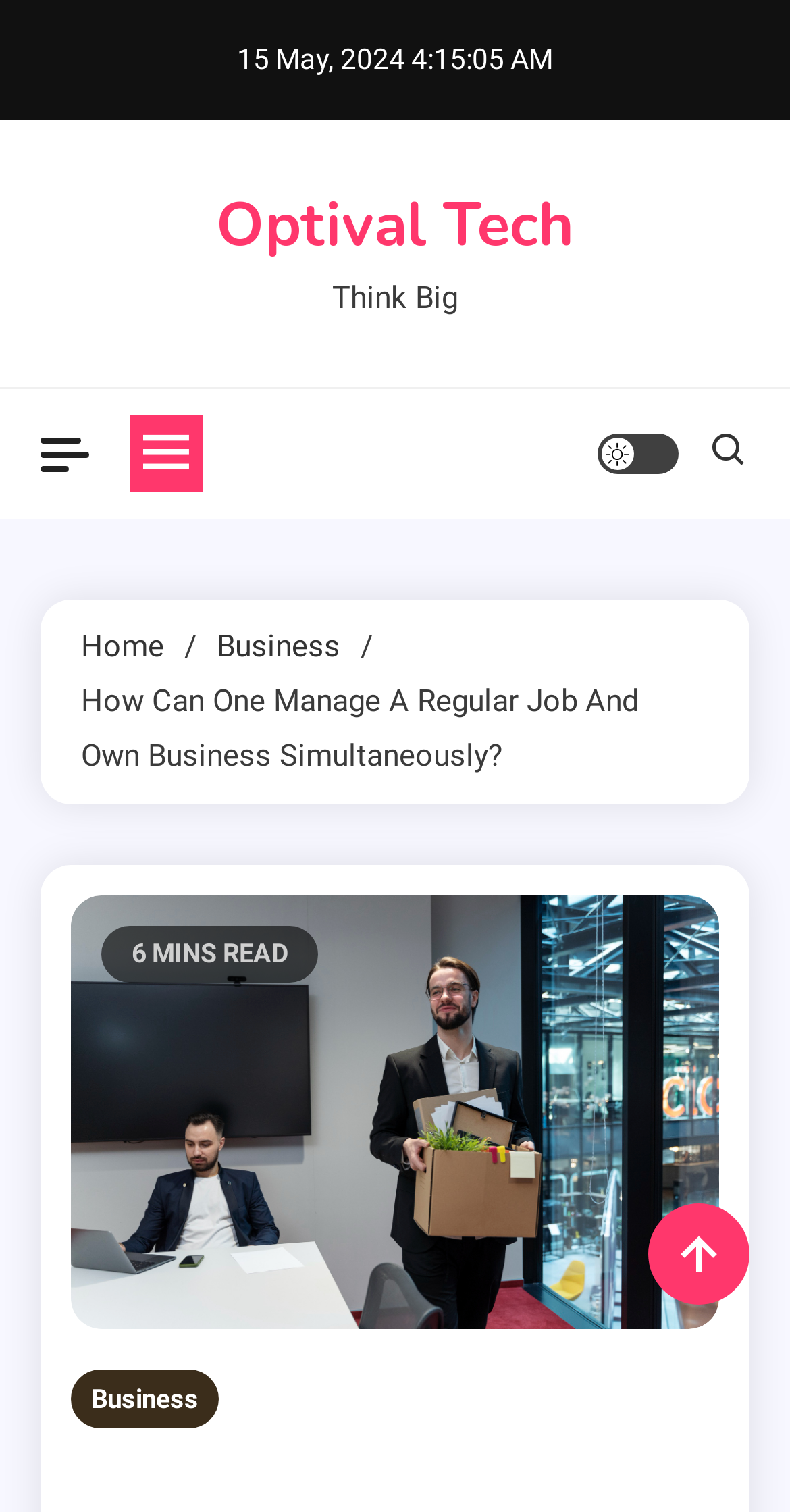Provide a one-word or short-phrase response to the question:
What is the date of the article?

15 May, 2024